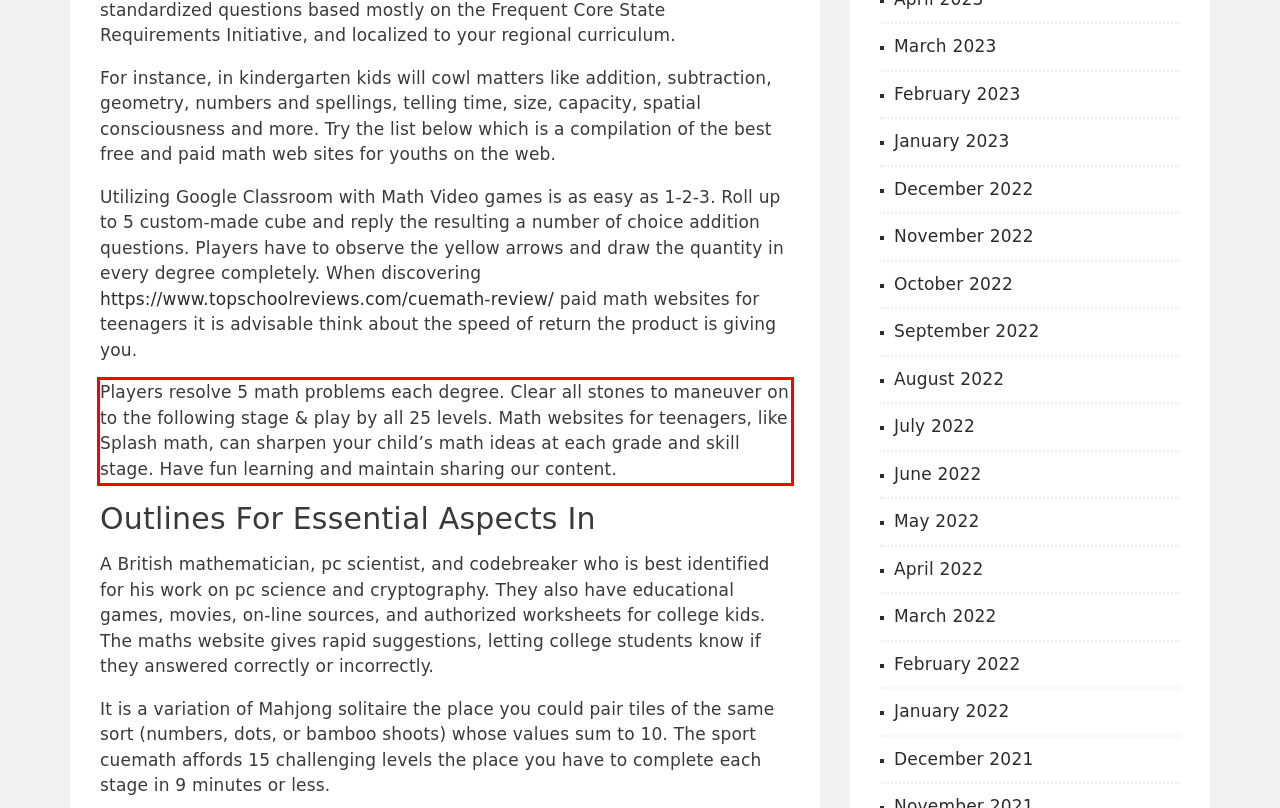With the provided screenshot of a webpage, locate the red bounding box and perform OCR to extract the text content inside it.

Players resolve 5 math problems each degree. Clear all stones to maneuver on to the following stage & play by all 25 levels. Math websites for teenagers, like Splash math, can sharpen your child’s math ideas at each grade and skill stage. Have fun learning and maintain sharing our content.